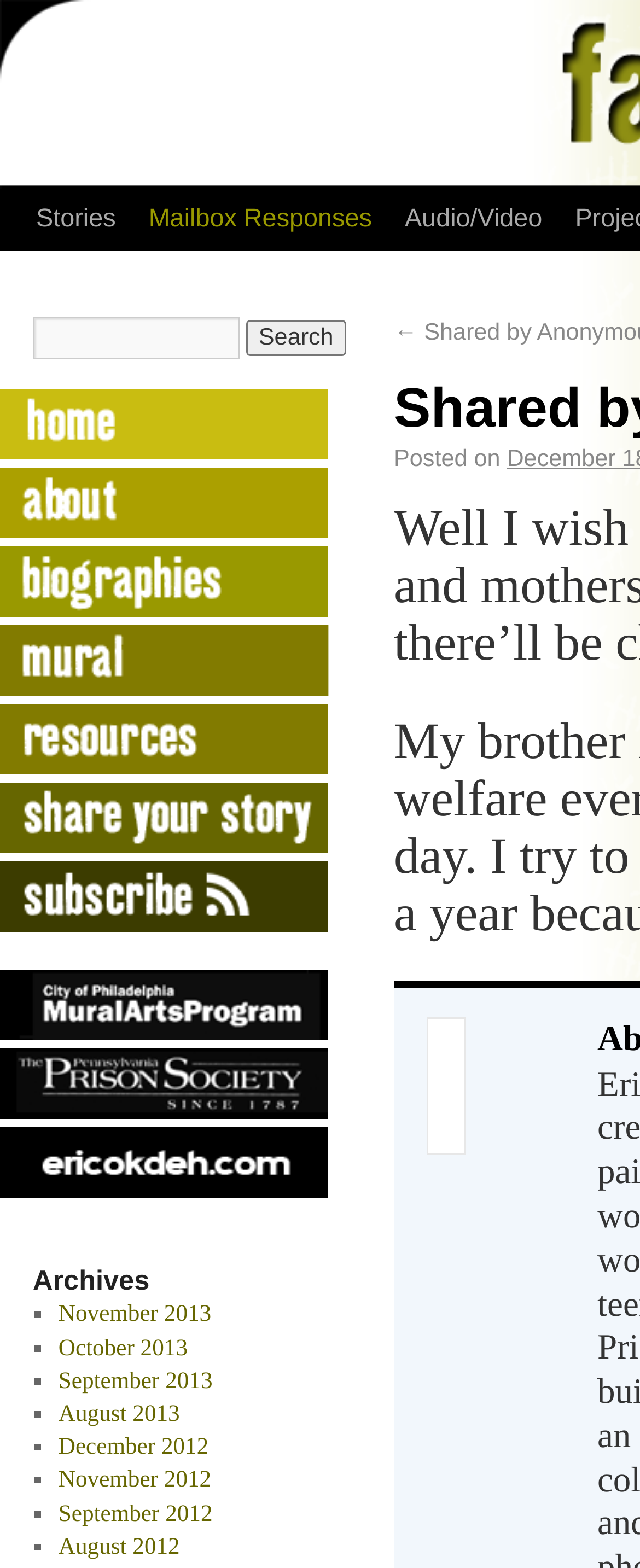Give a one-word or short phrase answer to this question: 
What is the label of the search box?

None